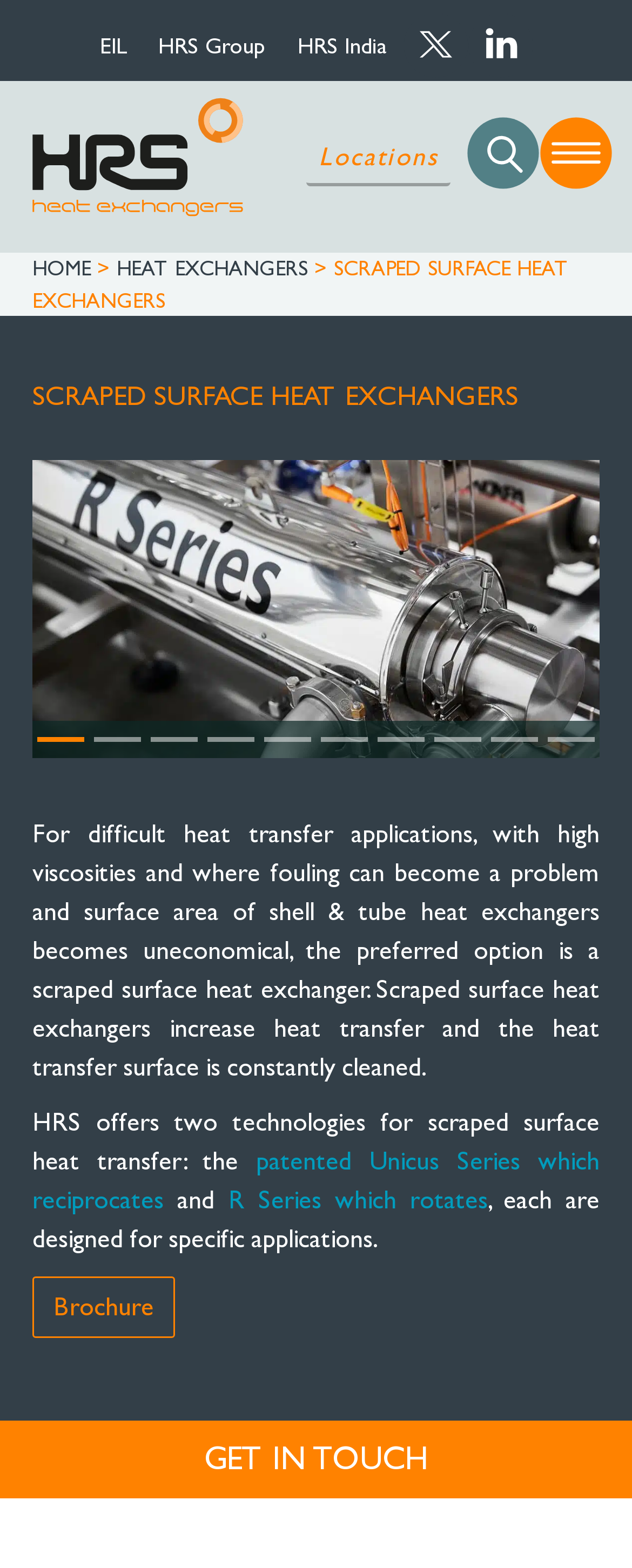How many slides are available on this page?
We need a detailed and exhaustive answer to the question. Please elaborate.

There are 10 buttons labeled 'Slide 1' to 'Slide 10' on the page, indicating that there are 10 slides available.